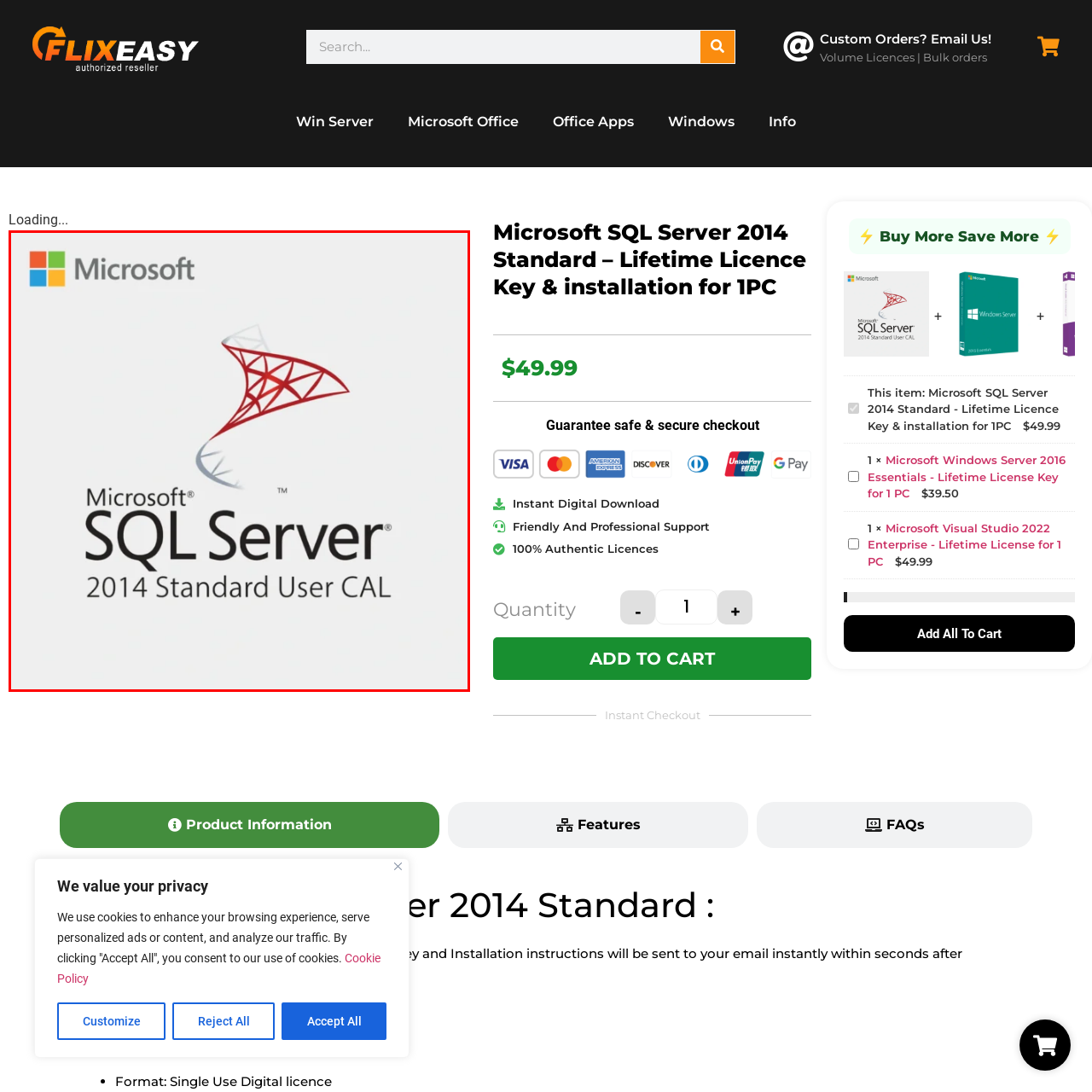Please analyze the image enclosed within the red bounding box and provide a comprehensive answer to the following question based on the image: What is the purpose of the 'Standard User CAL'?

The question asks about the purpose of the 'Standard User CAL'. According to the caption, the 'Standard User CAL' indicates that it is a client access license for users connecting to the server. This implies that the 'Standard User CAL' is intended to provide access to the server for users, making it a client access license.